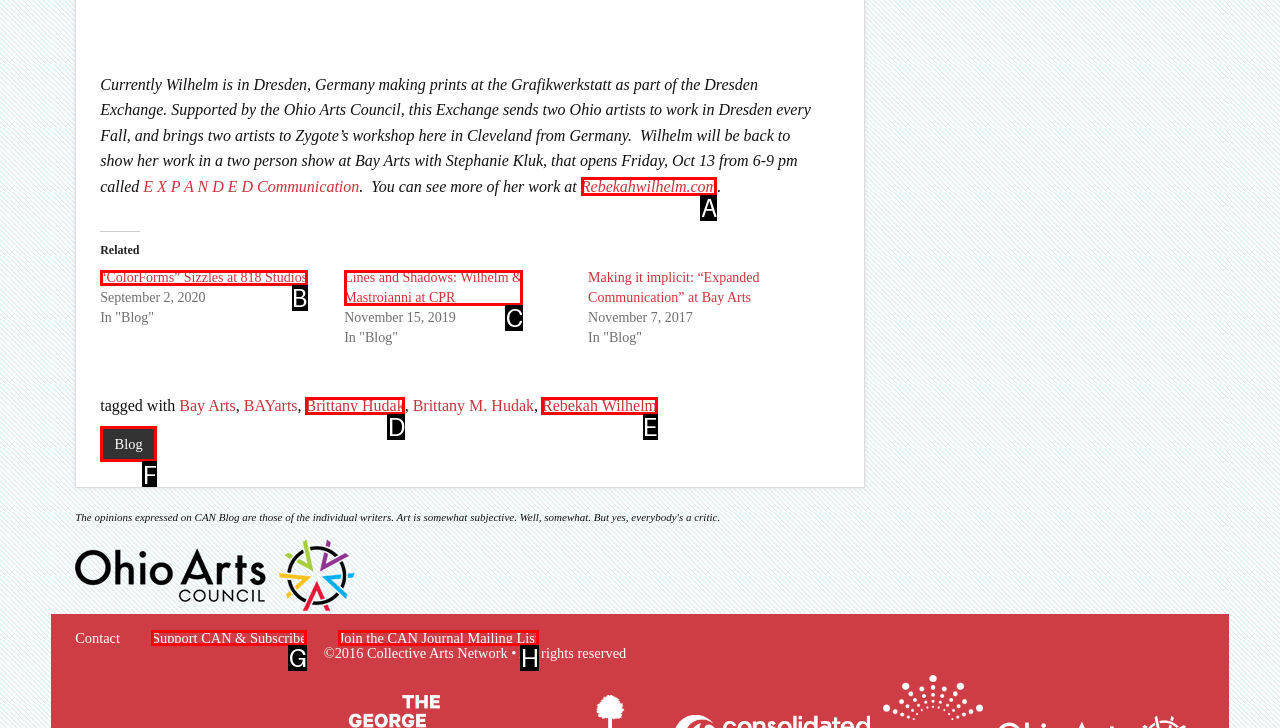Select the appropriate letter to fulfill the given instruction: Click the link to Rebekah Wilhelm's website
Provide the letter of the correct option directly.

A